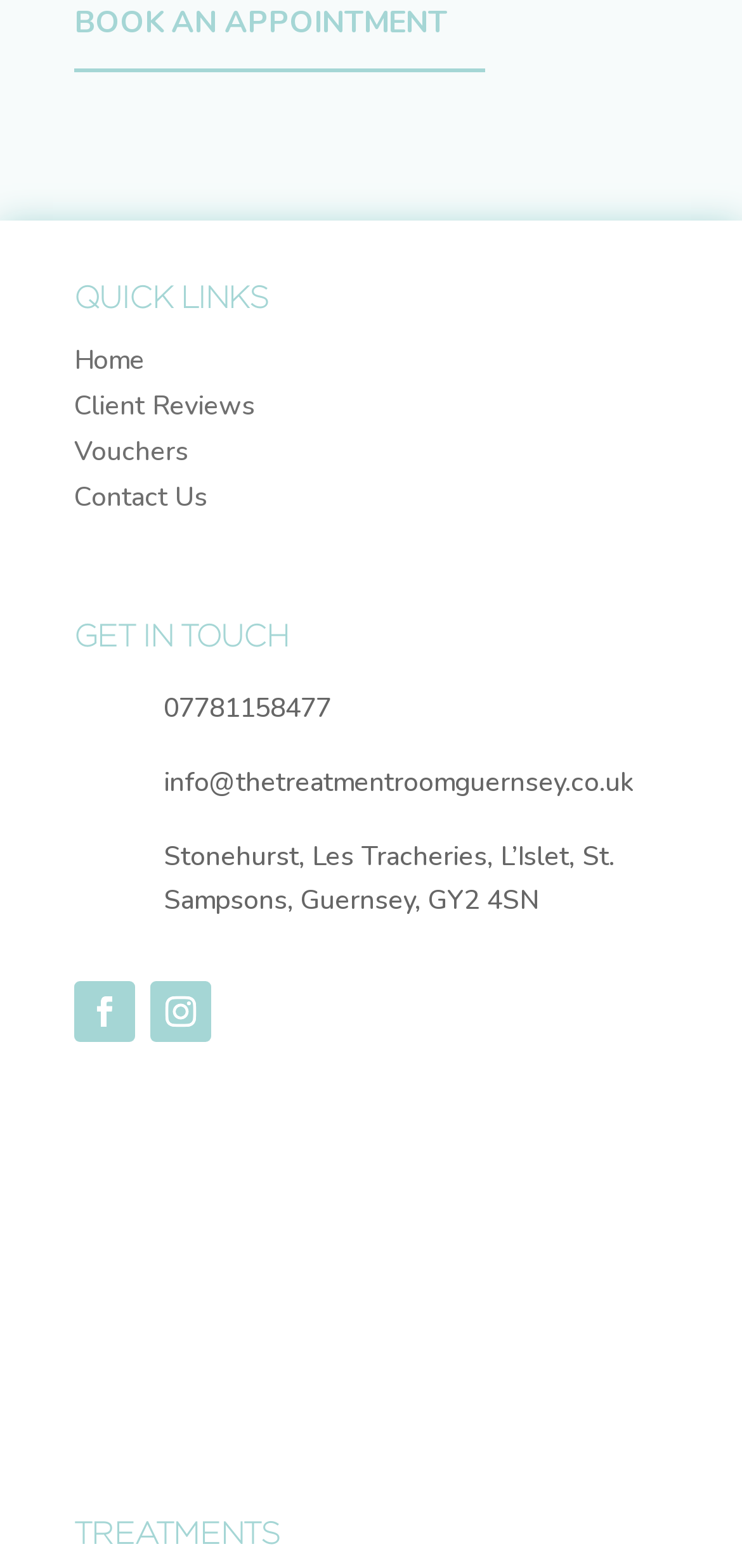From the element description Follow, predict the bounding box coordinates of the UI element. The coordinates must be specified in the format (top-left x, top-left y, bottom-right x, bottom-right y) and should be within the 0 to 1 range.

[0.203, 0.626, 0.285, 0.665]